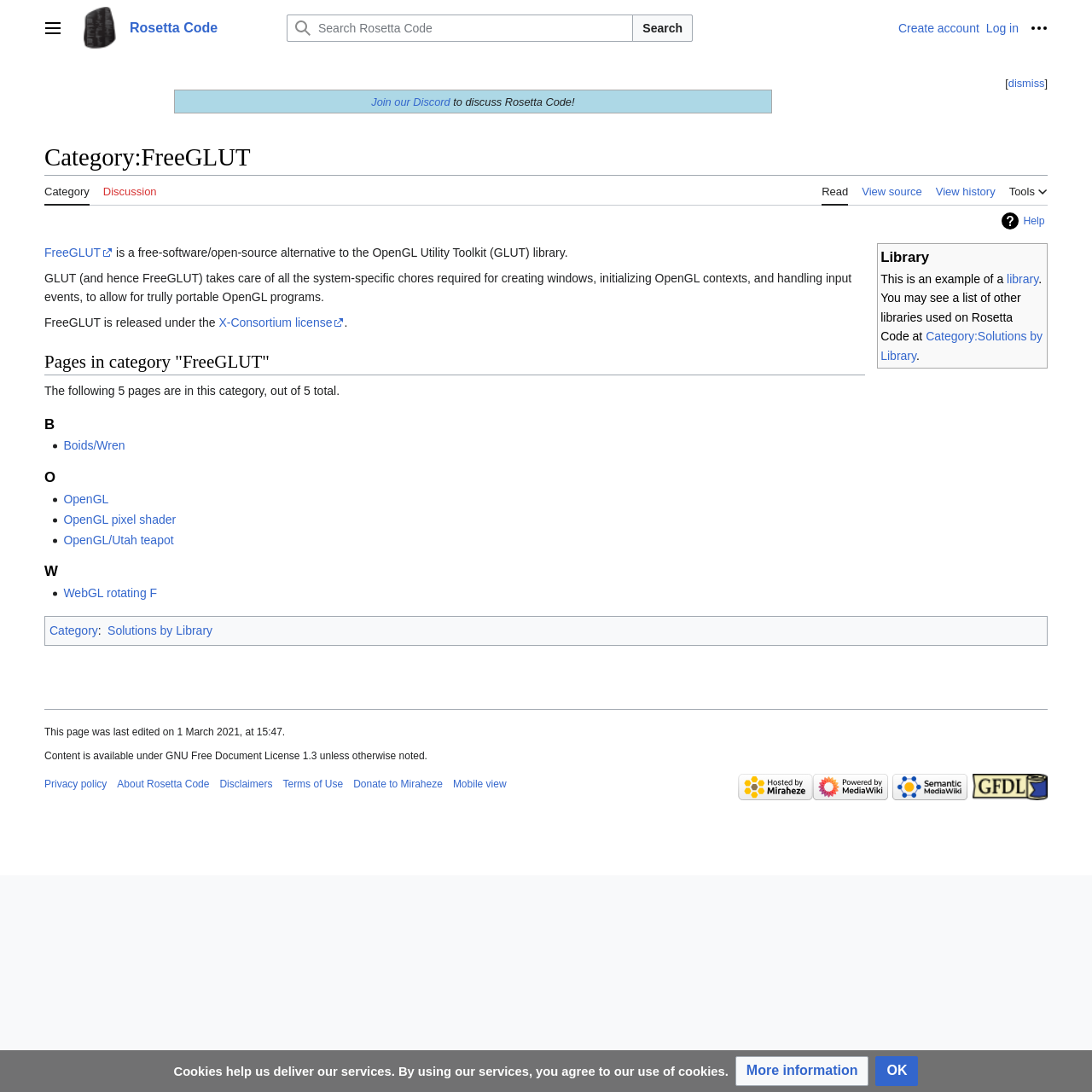Give a one-word or short phrase answer to the question: 
What is the license under which FreeGLUT is released?

X-Consortium license